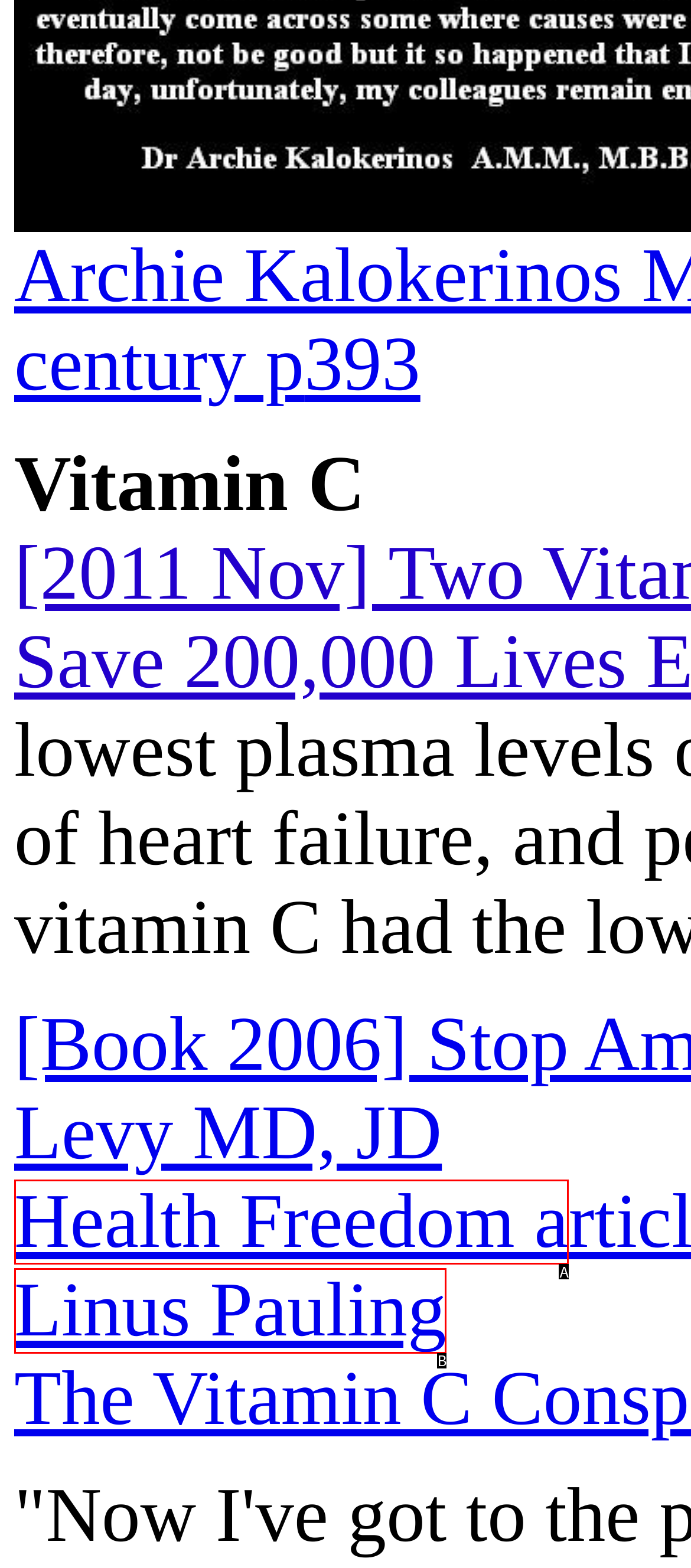Choose the HTML element that best fits the given description: Health Freedom a. Answer by stating the letter of the option.

A